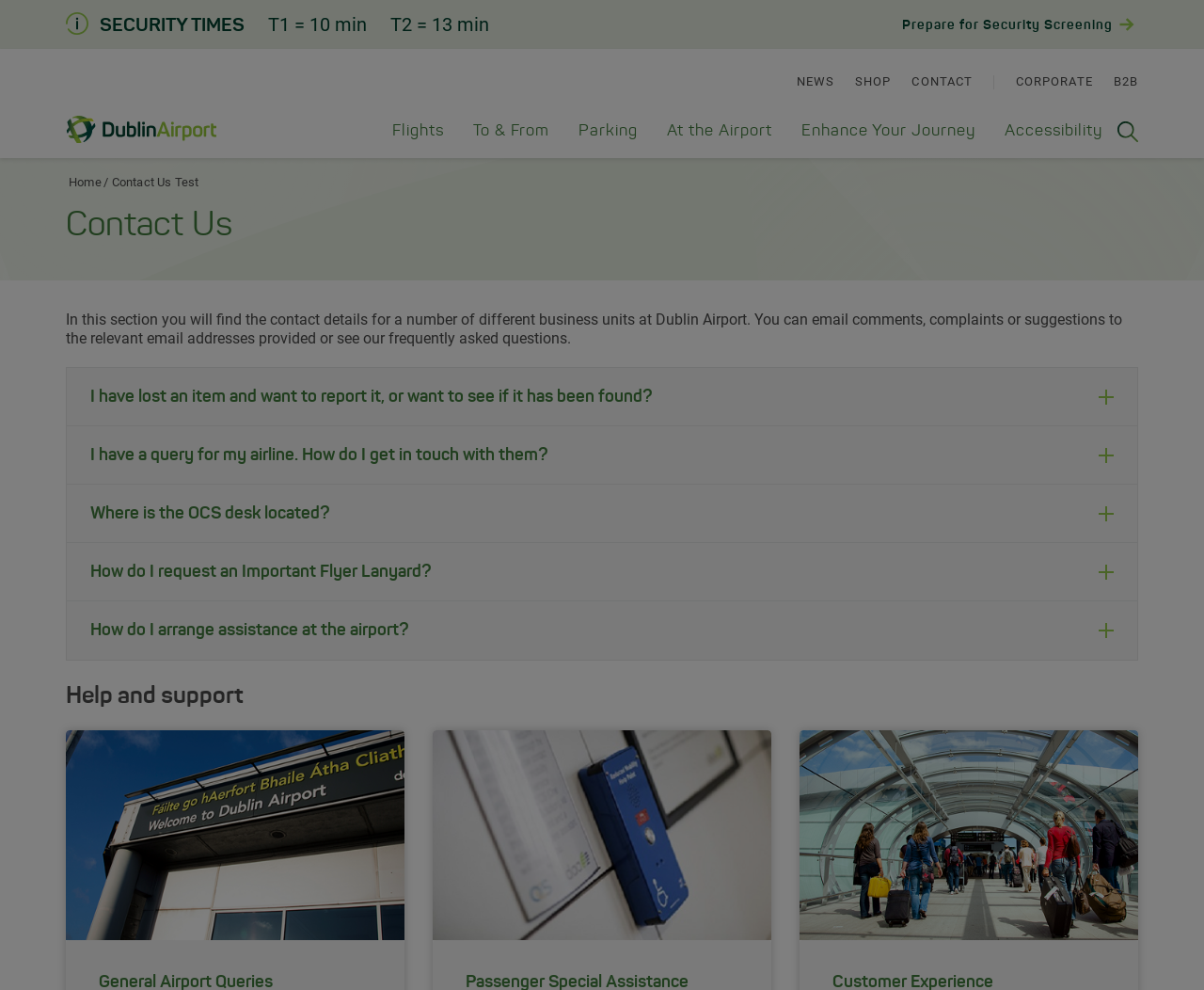Write an exhaustive caption that covers the webpage's main aspects.

The webpage is about contact details for Dublin Airport, providing various ways to get in touch with different departments and services. At the top, there is a security notice about preparation for security screening. Below that, there is a top navigation menu with links to news, shop, contact, corporate, and B2B sections. 

On the left side, there is a main menu with links to flights, to and from the airport, parking, and other airport-related services. Below the main menu, there is a breadcrumb navigation showing the current page as "Contact Us". 

The main content area has a heading "Contact Us" and a paragraph explaining that this section provides contact details for different business units at Dublin Airport. Below that, there is a tab list with five tabs, each related to a specific query or service, such as reporting lost items, contacting airlines, and requesting assistance at the airport. Each tab has a heading and a link to expand for more information.

At the bottom of the page, there is a heading "Help and support" followed by three images, likely representing different support options.